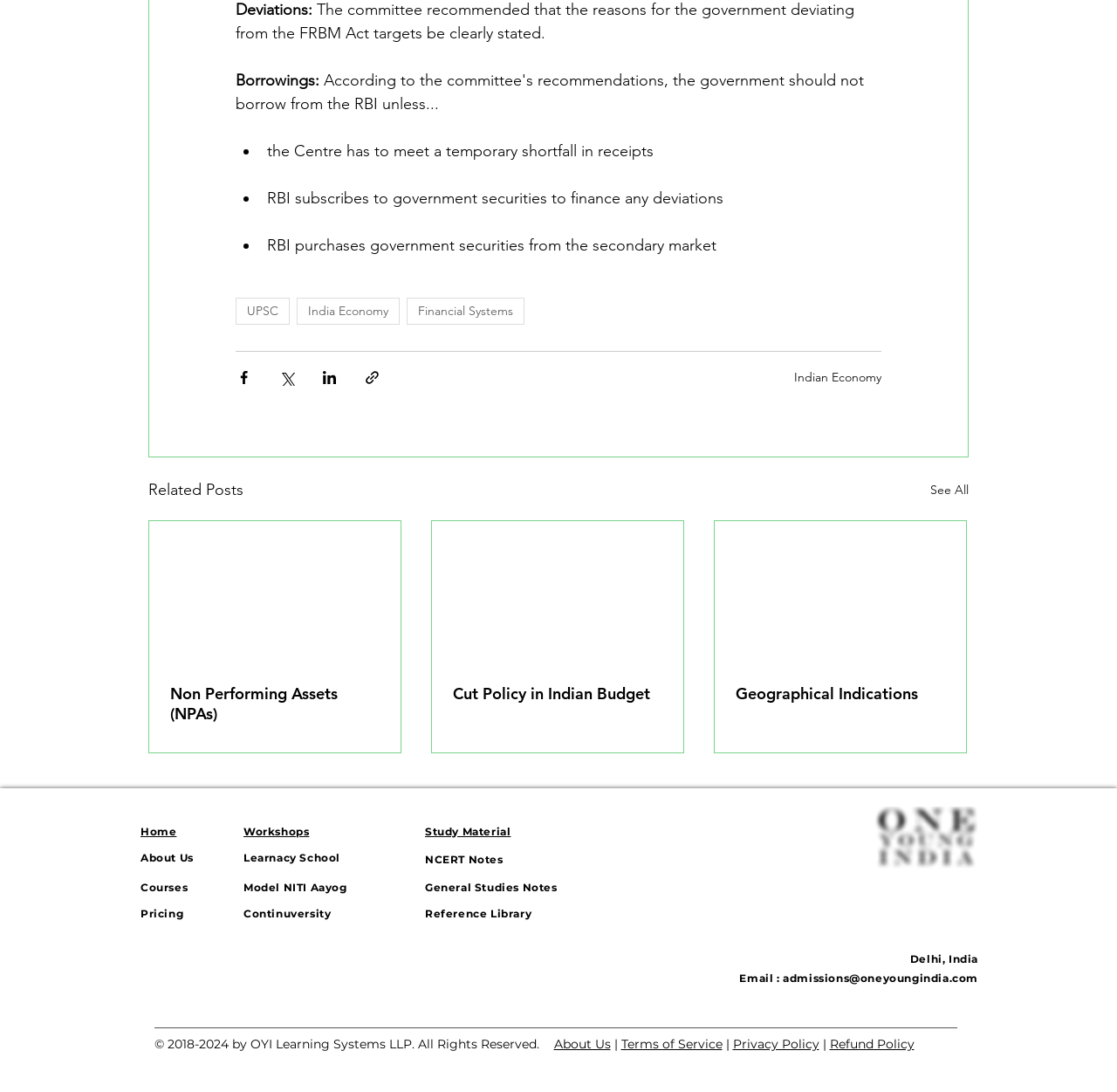Show the bounding box coordinates of the element that should be clicked to complete the task: "Click on the 'UPSC' link".

[0.211, 0.273, 0.259, 0.297]